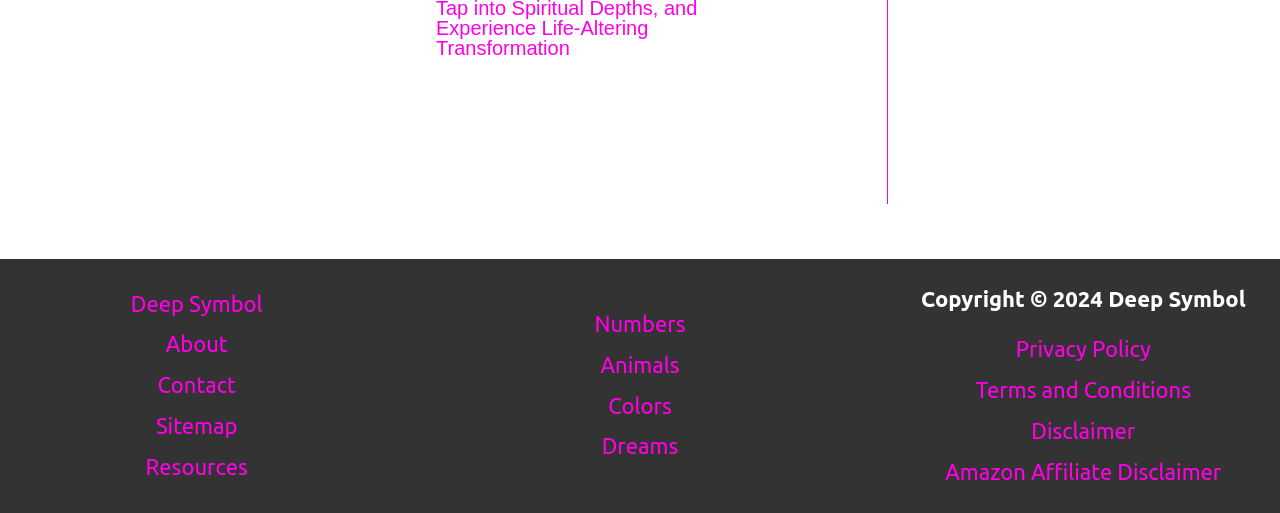Please find the bounding box coordinates of the element's region to be clicked to carry out this instruction: "Visit SBOBET88".

None